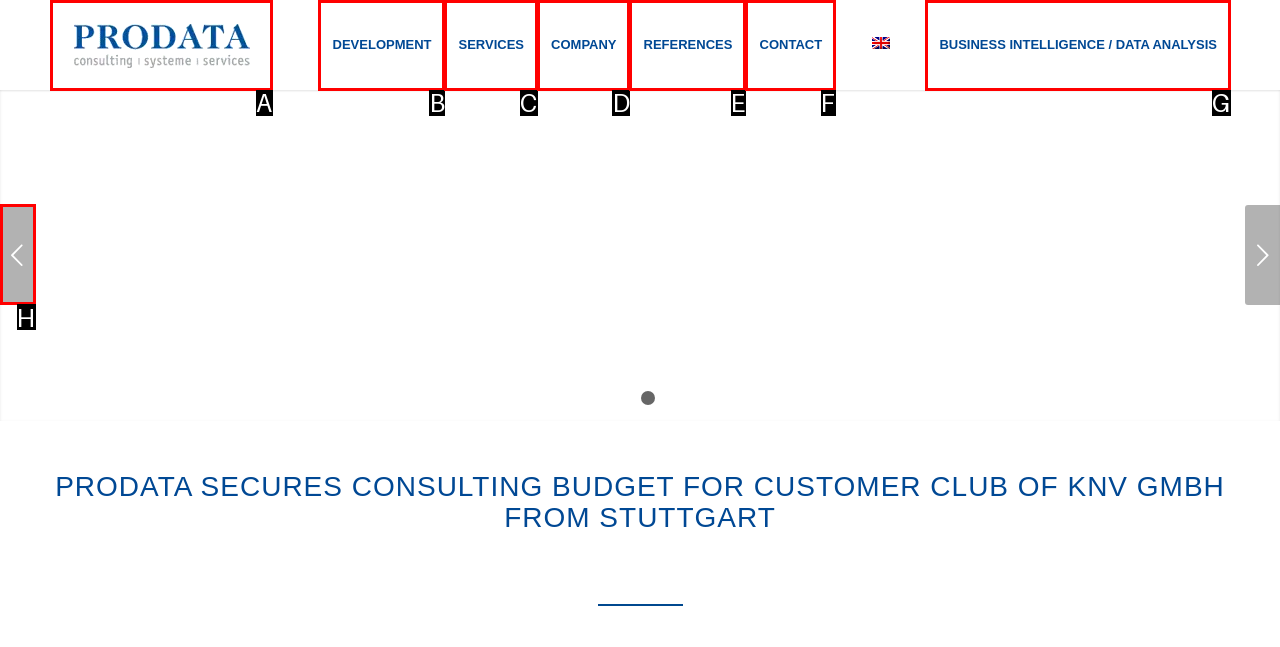Given the description: Company, choose the HTML element that matches it. Indicate your answer with the letter of the option.

D